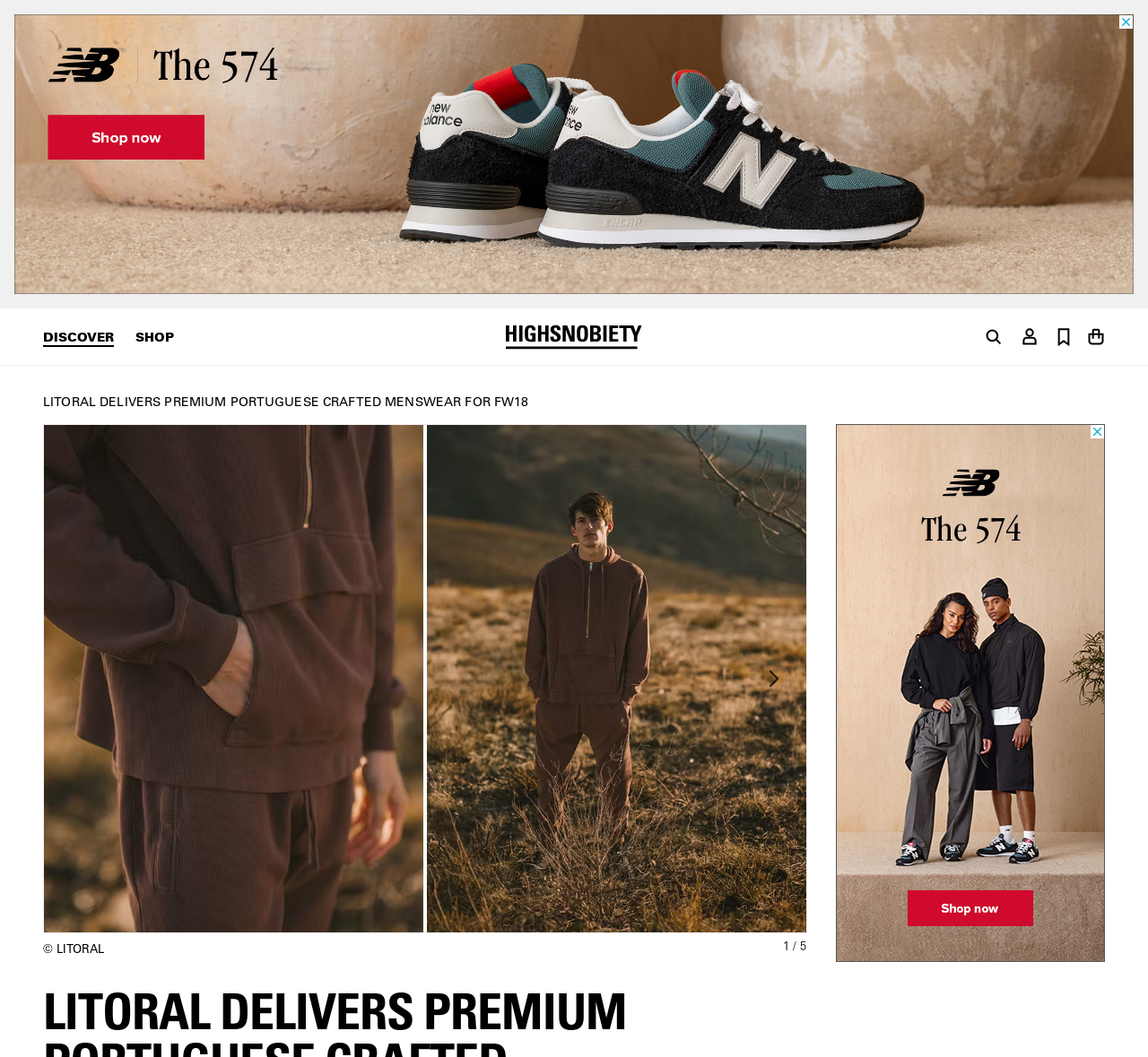Provide a short answer using a single word or phrase for the following question: 
How many slides are there?

5